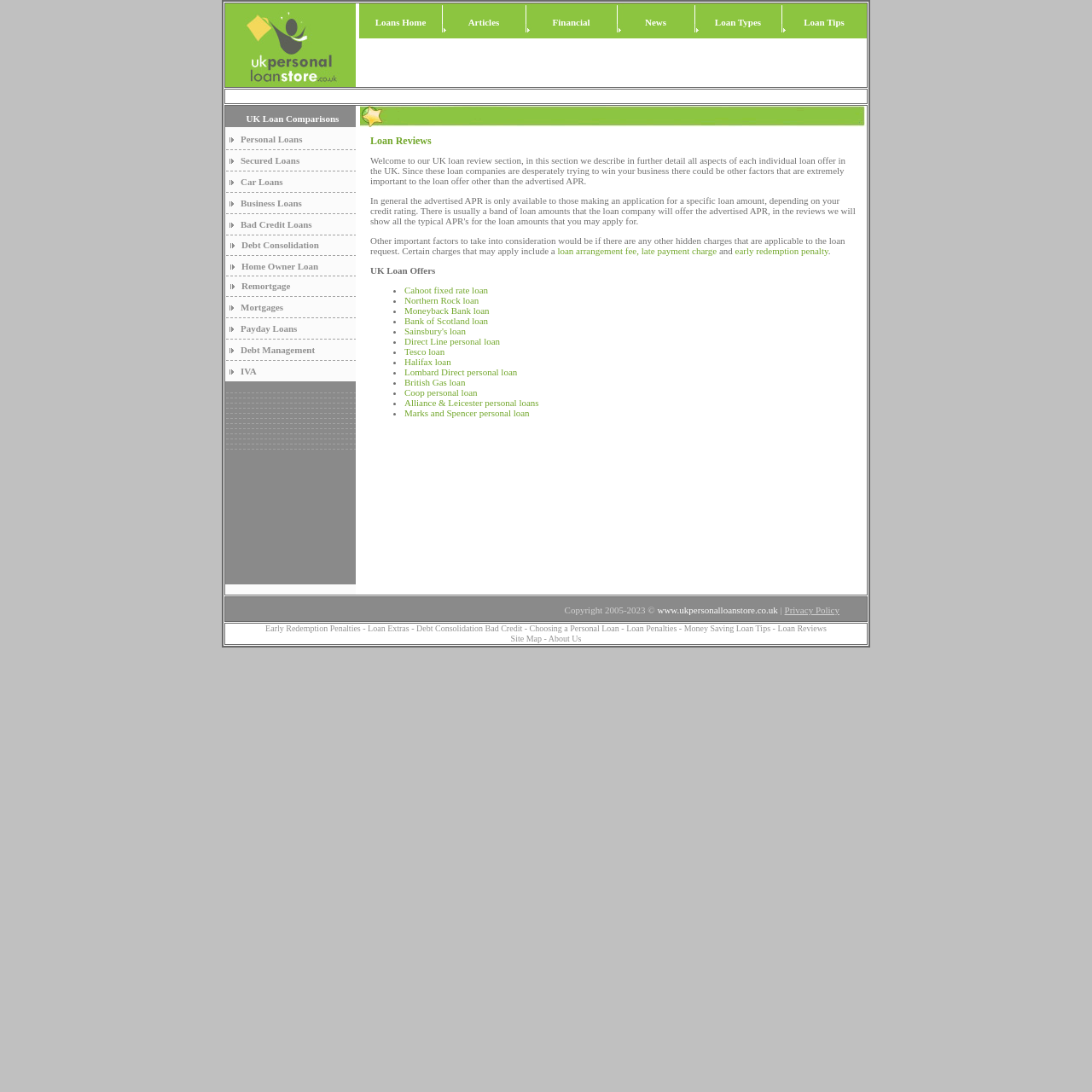Construct a thorough caption encompassing all aspects of the webpage.

The webpage is about loan reviews and comparisons in the UK. At the top, there is a logo of Personal Loan Store and a navigation menu with links to Loans Home, Articles, Financial News, Loan Types, and Loan Tips. Below the navigation menu, there is a table with a list of loan types, including UK Loan Comparisons, Personal Loans, Secured Loans, Car Loans, Business Loans, Bad Credit Loans, Debt Consolidation, Home Owner Loan, Remortgage, Mortgages, Payday Loans, Debt Management, and IVA. Each loan type has a corresponding image and link.

The loan types are arranged in a vertical list, with each type taking up a similar amount of space. The images are small and placed next to the corresponding loan type. The links are in a blue color and are underlined. There are no clear headings or subheadings, but the layout is organized and easy to follow.

At the very top of the page, there is a small image, which appears to be a separator or a decorative element. There are no other images on the page besides the ones associated with the loan types. The overall layout is clean and easy to navigate, with a focus on providing a comprehensive list of loan types and comparisons.